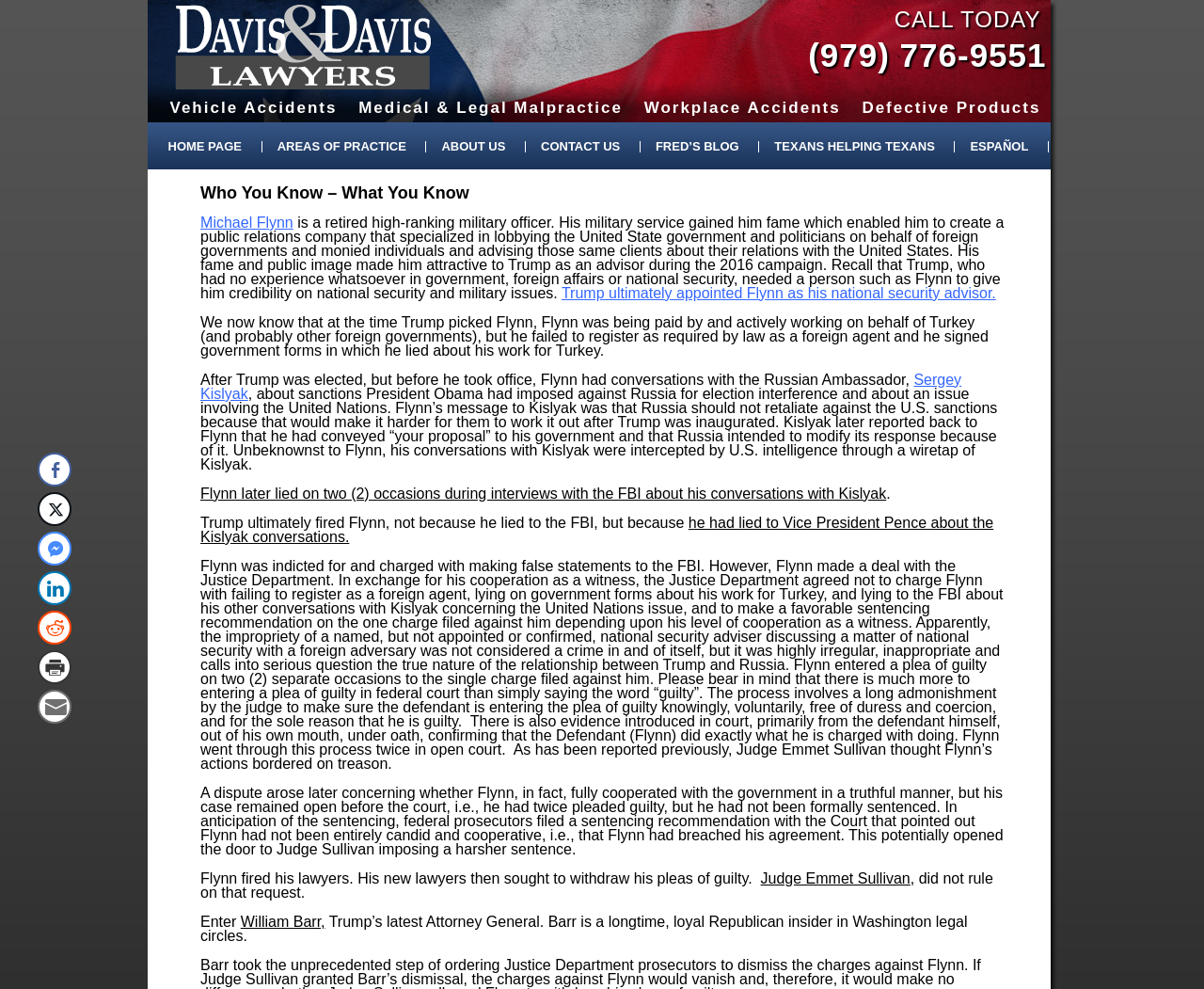Please give a one-word or short phrase response to the following question: 
What is the phone number on the webpage?

(979) 776-9551